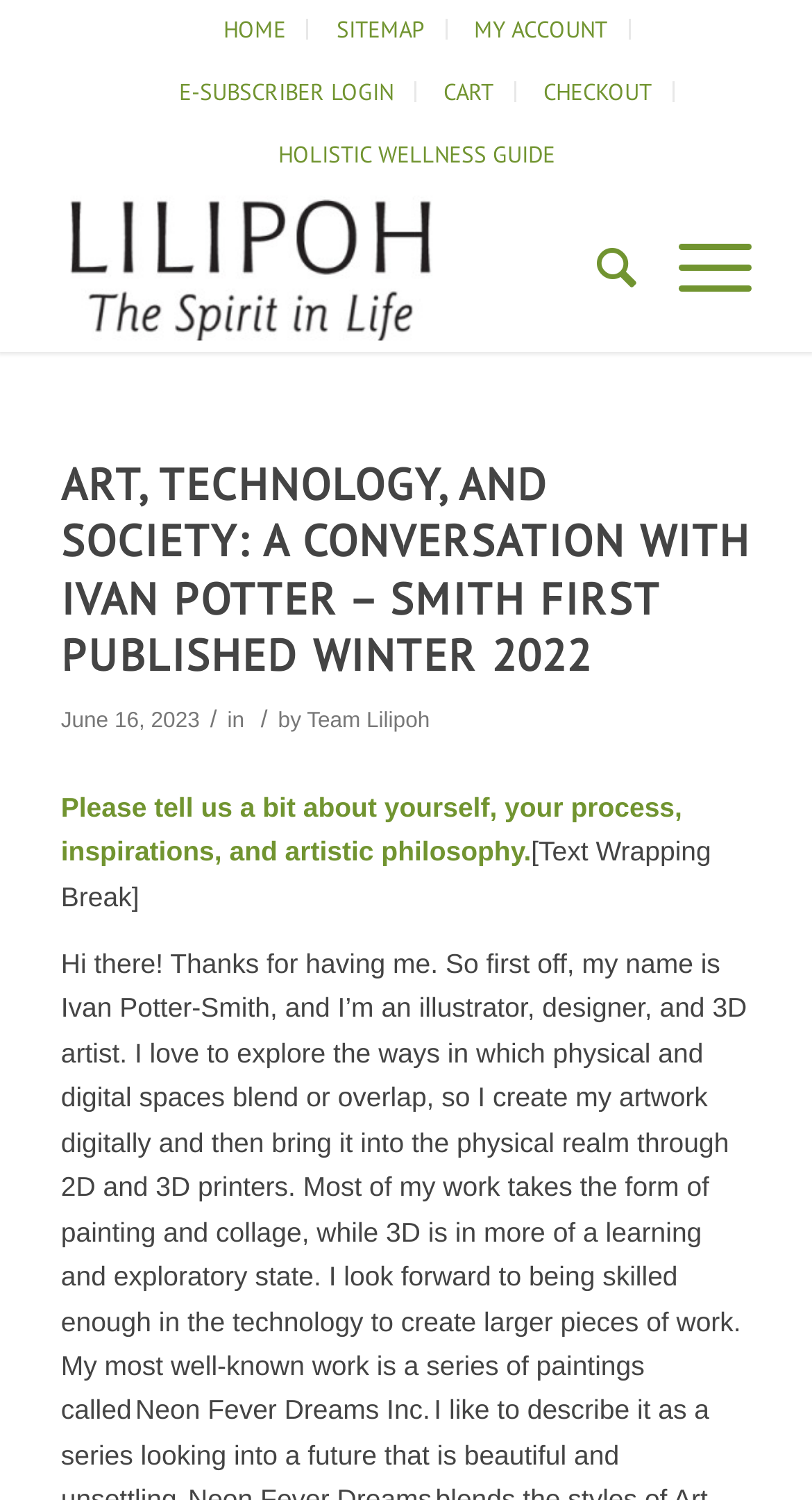Refer to the image and answer the question with as much detail as possible: What is the name of the illustrator?

The answer can be found in the text where it says 'Hi there! Thanks for having me. So first off, my name is Ivan Potter-Smith, and I’m an illustrator, designer, and 3D artist.'